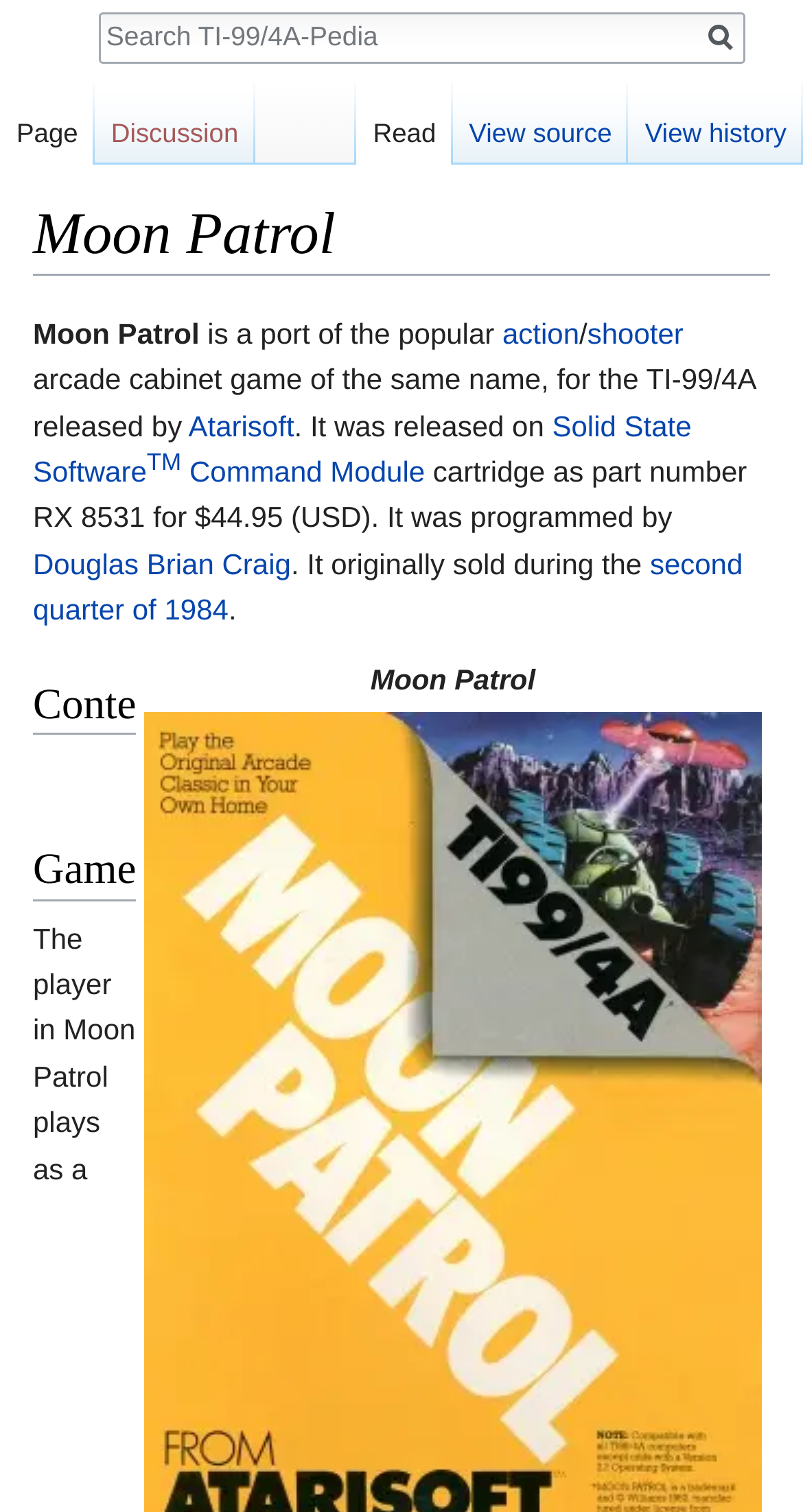What is the name of the company that released the game?
Based on the screenshot, provide your answer in one word or phrase.

Atarisoft